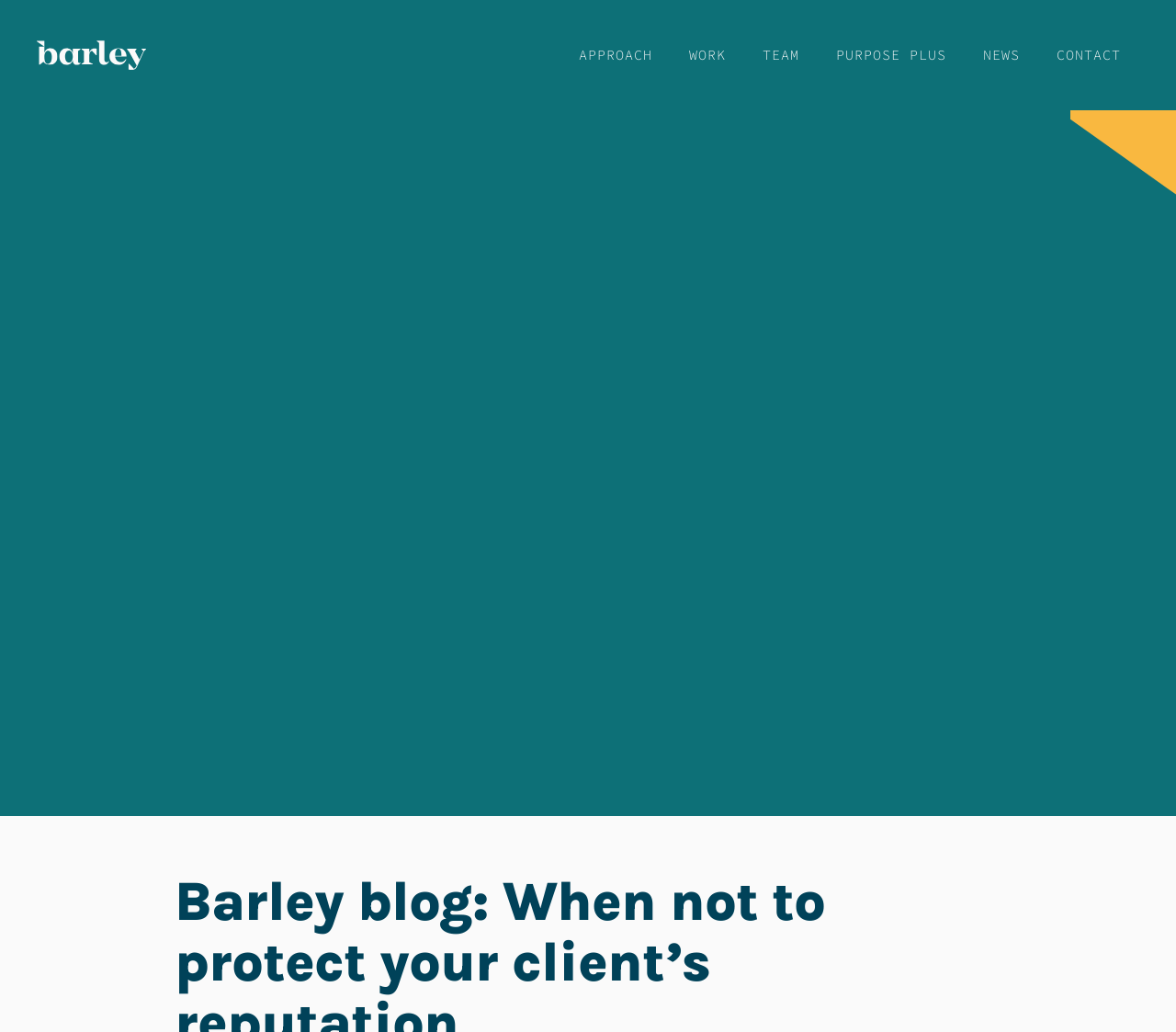Present a detailed account of what is displayed on the webpage.

The webpage appears to be a blog page from Barley Communications, with a title "When not to protect your client's reputation". At the top left corner, there is a link to "Barley Communications" accompanied by a small image. 

Below this, there is a navigation menu with five links: "APPROACH", "WORK", "TEAM", "PURPOSE PLUS", and "NEWS", which are aligned horizontally across the top of the page. The "CONTACT" link is positioned at the far right end of this menu.

The meta description suggests that the blog post may be related to the recent news of hundreds of survivors of child sexual abuse in football coming forward, with some waiving their right to anonymity to raise awareness of the issue.